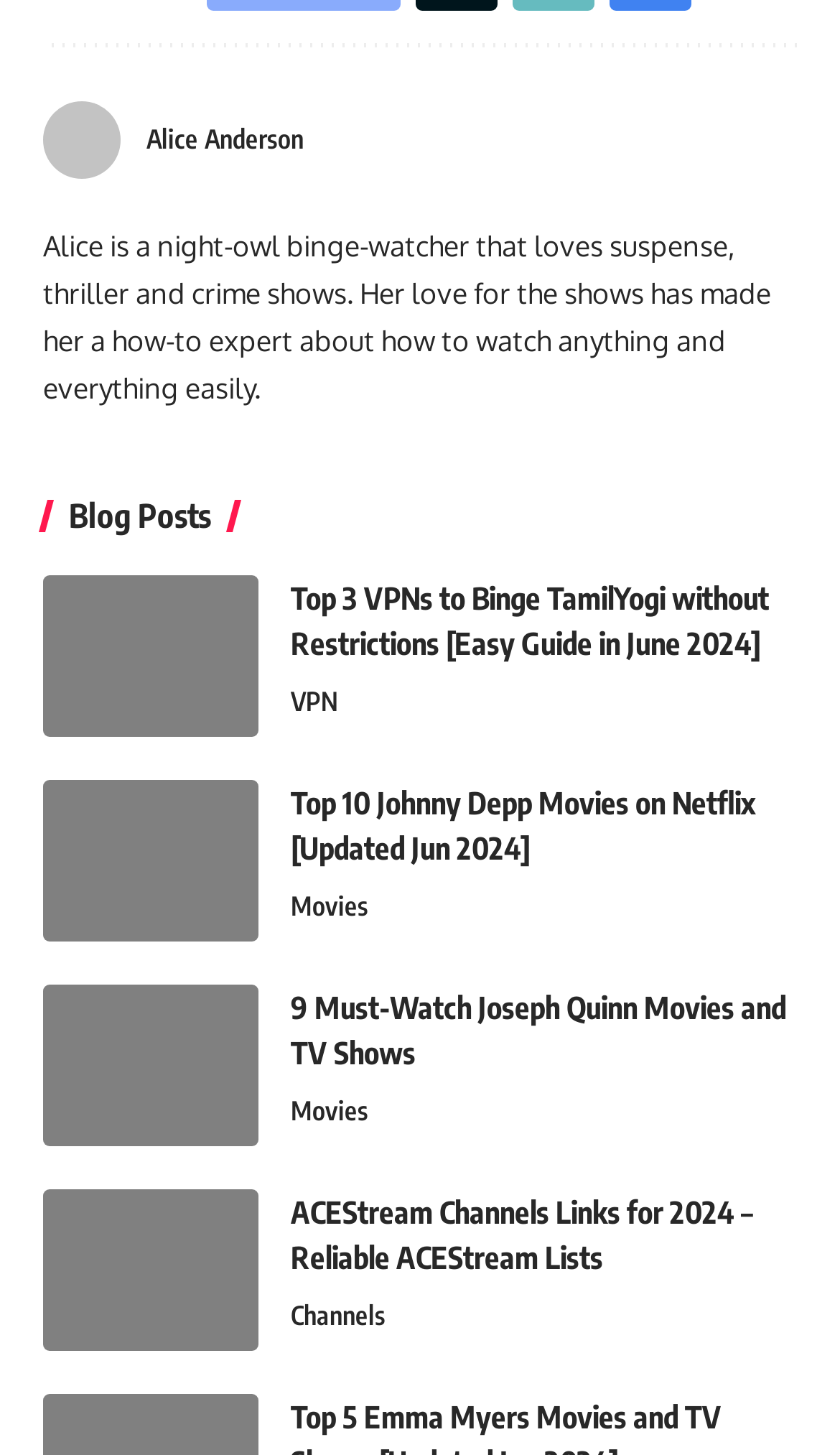Identify the bounding box coordinates of the clickable section necessary to follow the following instruction: "Learn about ACEStream Channels Links for 2024". The coordinates should be presented as four float numbers from 0 to 1, i.e., [left, top, right, bottom].

[0.346, 0.817, 0.949, 0.879]